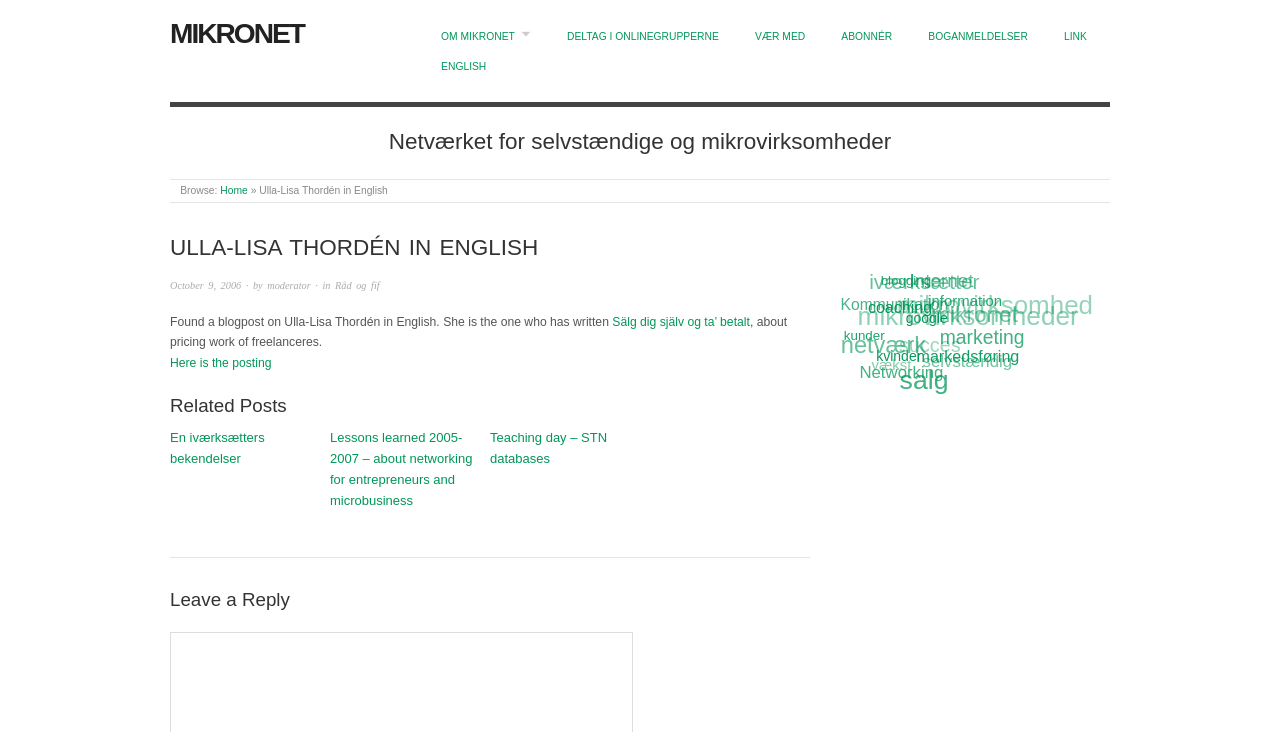Please locate the clickable area by providing the bounding box coordinates to follow this instruction: "Read the blog post from 'October 9, 2006'".

[0.133, 0.382, 0.188, 0.397]